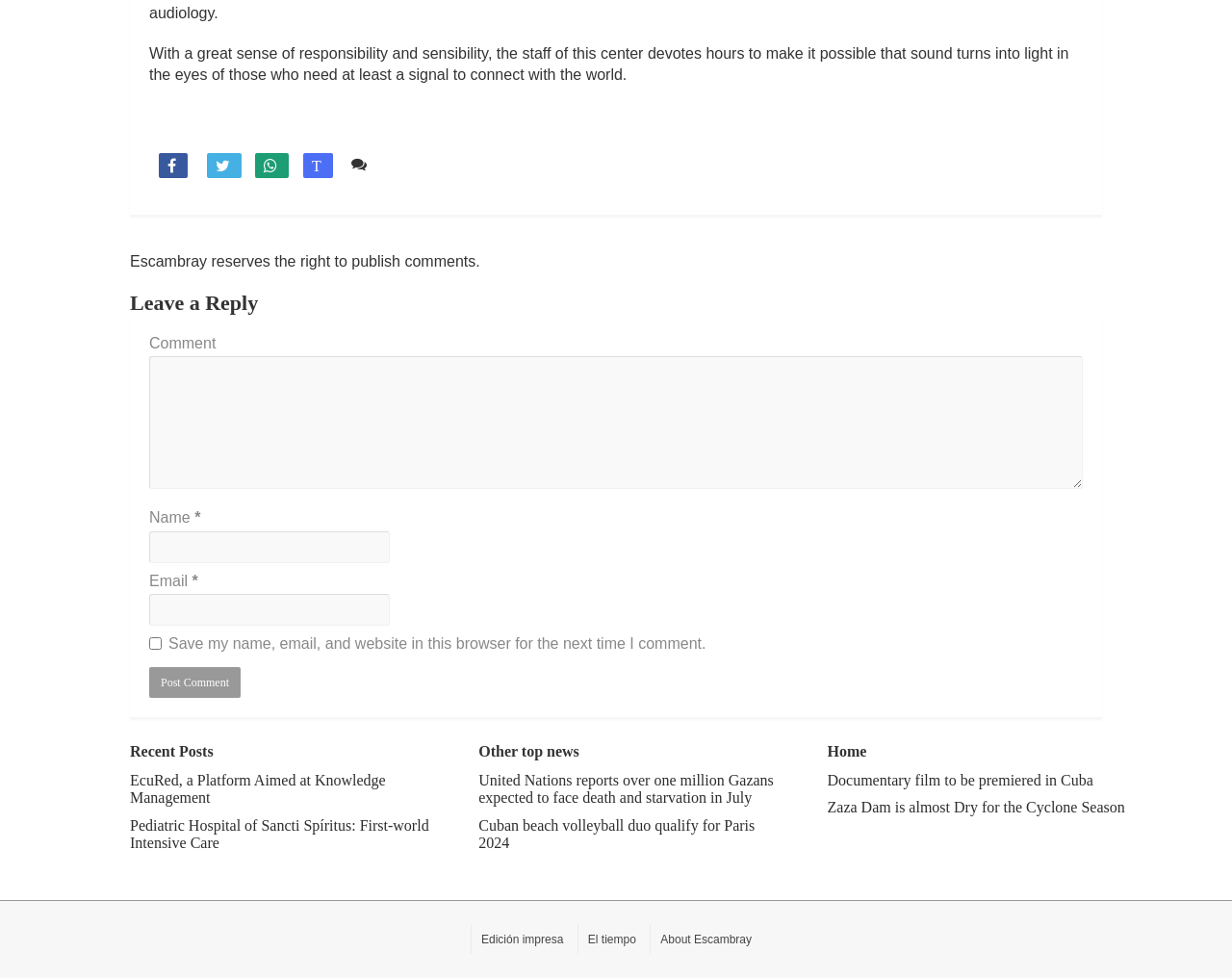Please specify the bounding box coordinates of the region to click in order to perform the following instruction: "Click the 'About Escambray' link".

[0.528, 0.953, 0.618, 0.967]